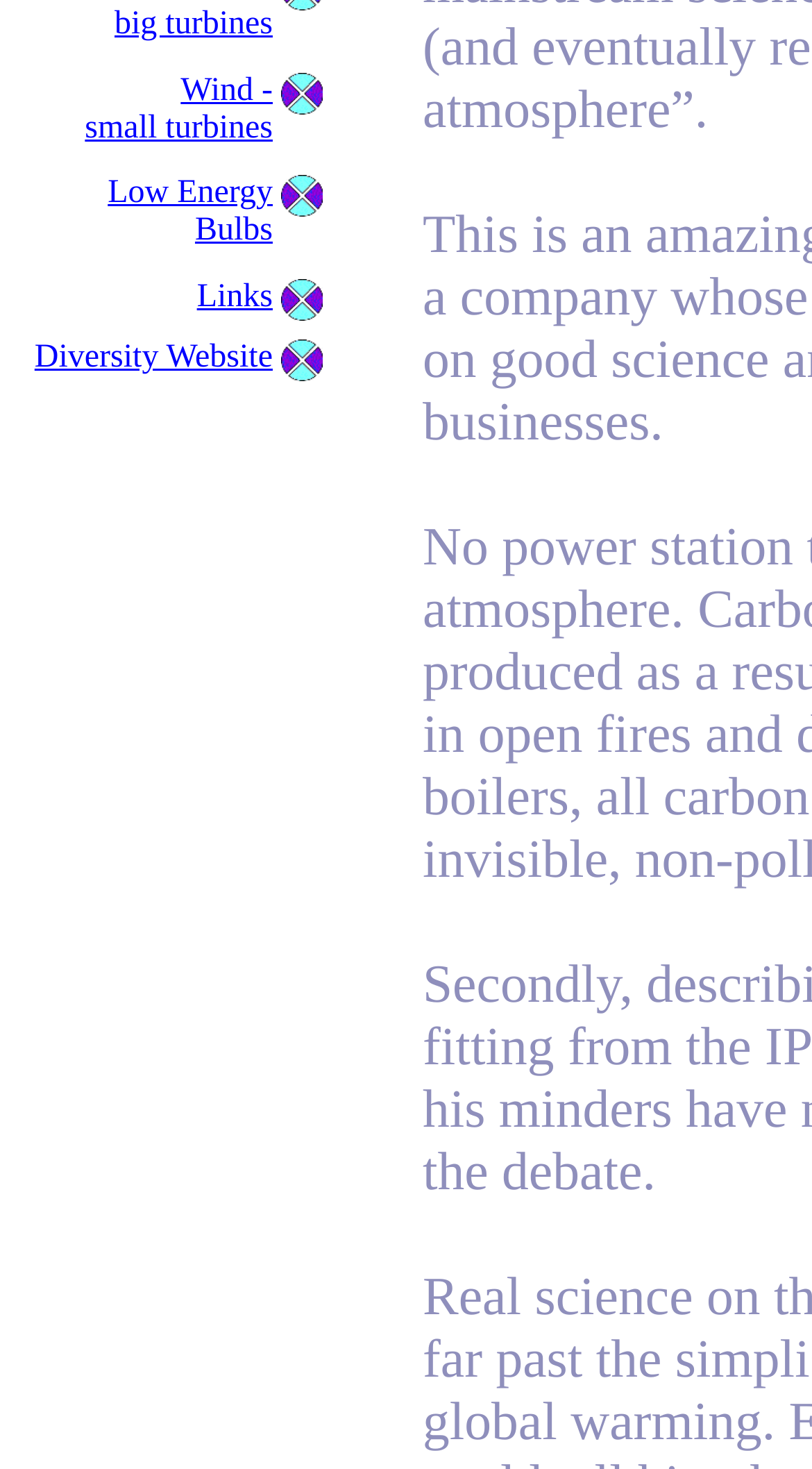Locate the bounding box coordinates for the element described below: "Links". The coordinates must be four float values between 0 and 1, formatted as [left, top, right, bottom].

[0.242, 0.19, 0.336, 0.214]